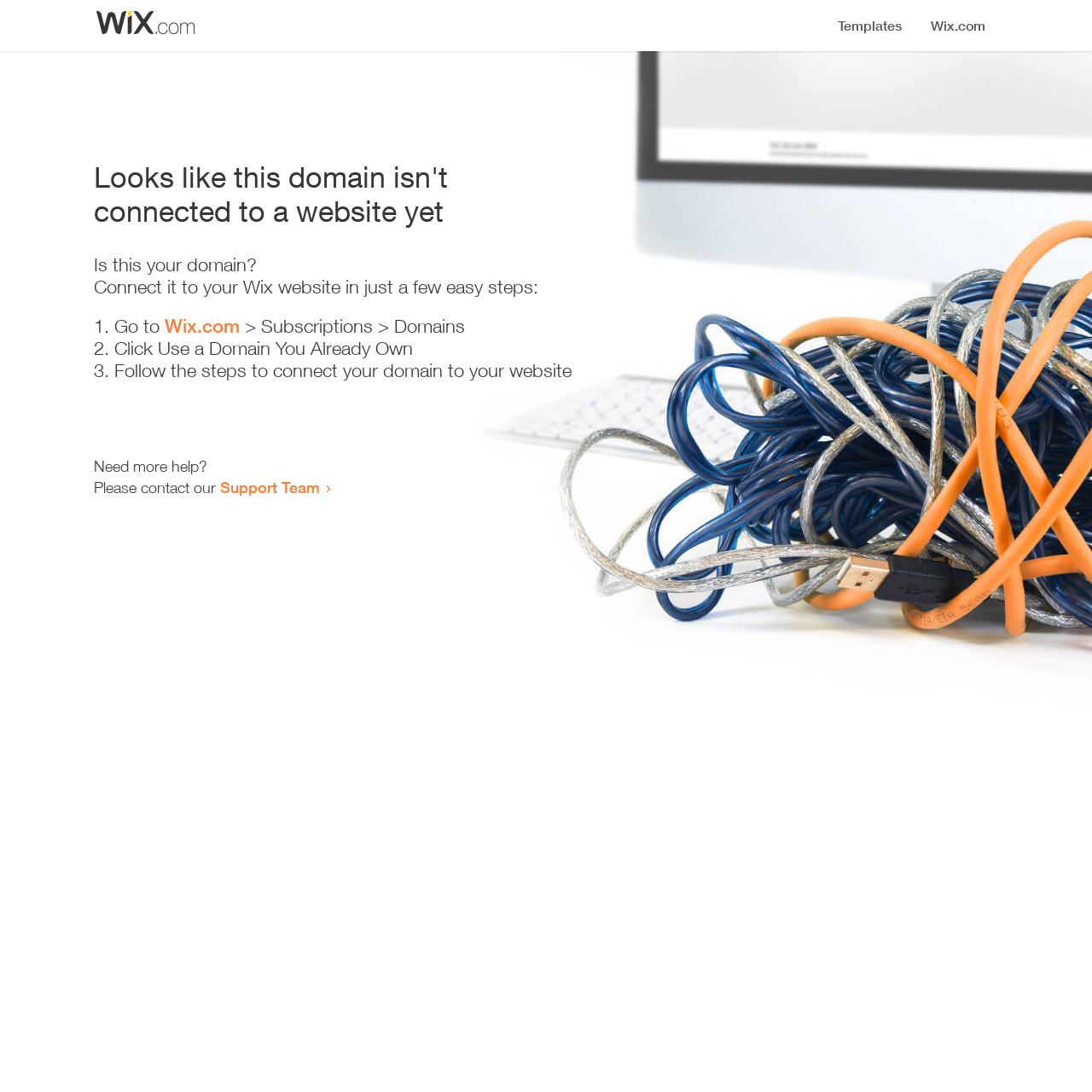Answer the question briefly using a single word or phrase: 
What is the current state of the website?

Not available